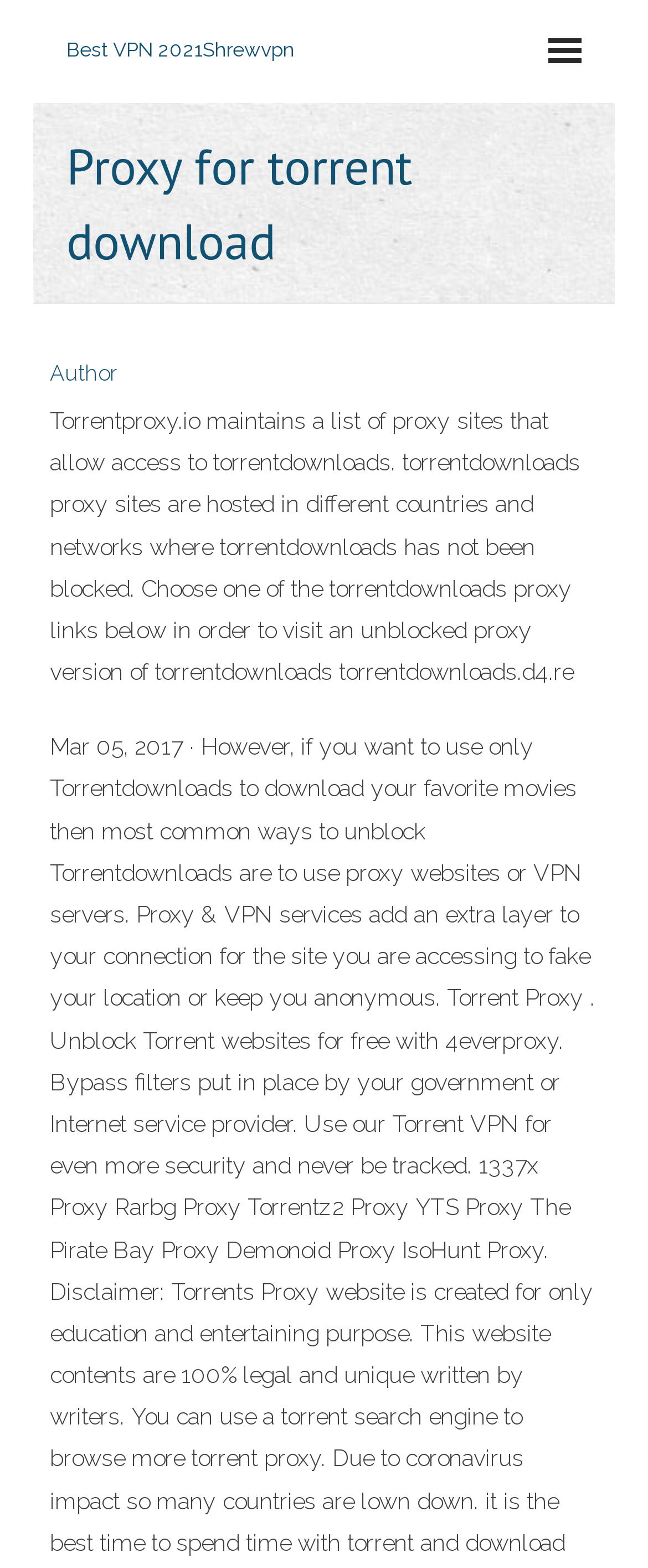Answer in one word or a short phrase: 
What is the purpose of torrentdownloads proxy sites?

Access torrentdownloads